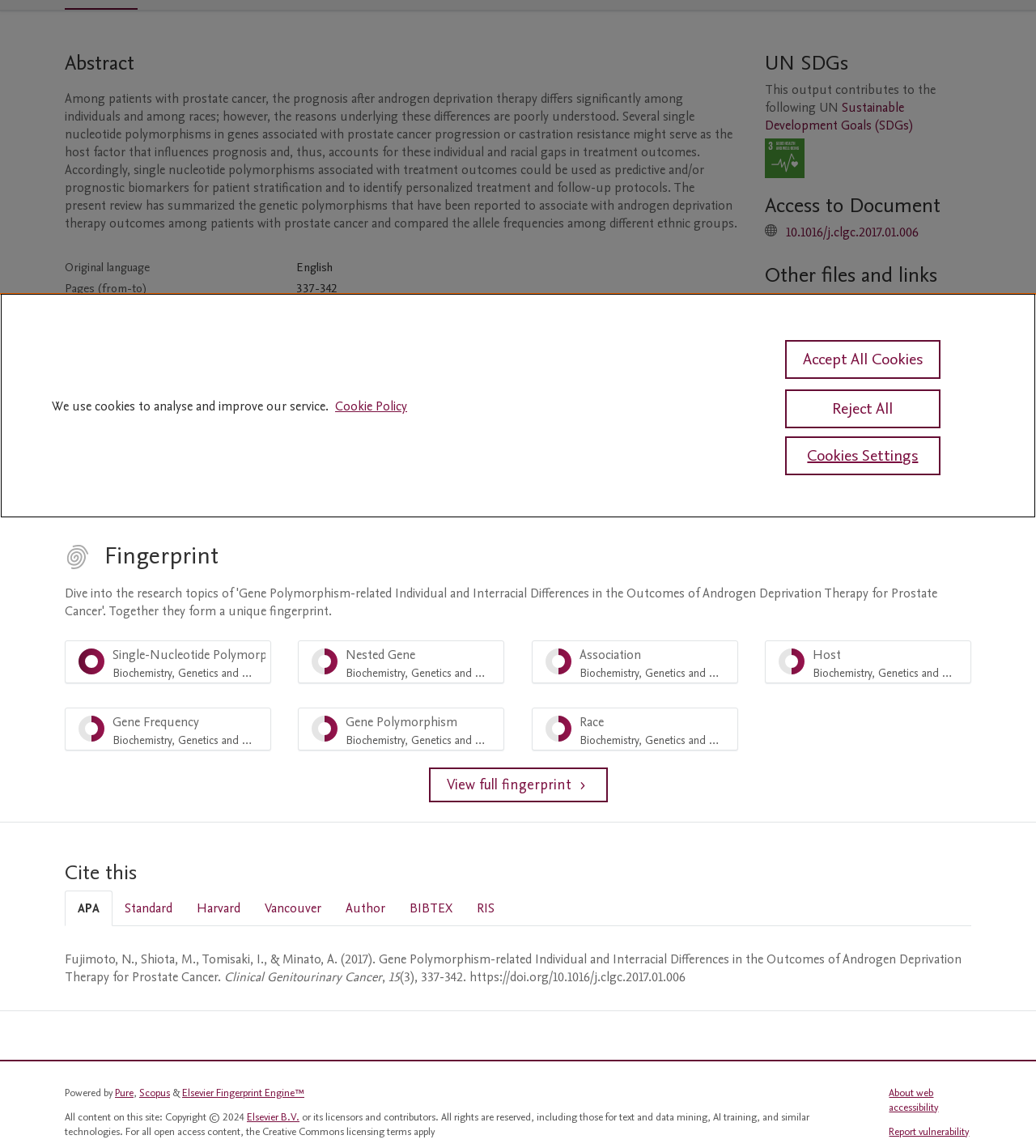Given the element description, predict the bounding box coordinates in the format (top-left x, top-left y, bottom-right x, bottom-right y), using floating point numbers between 0 and 1: Link to publication in Scopus

[0.759, 0.255, 0.913, 0.271]